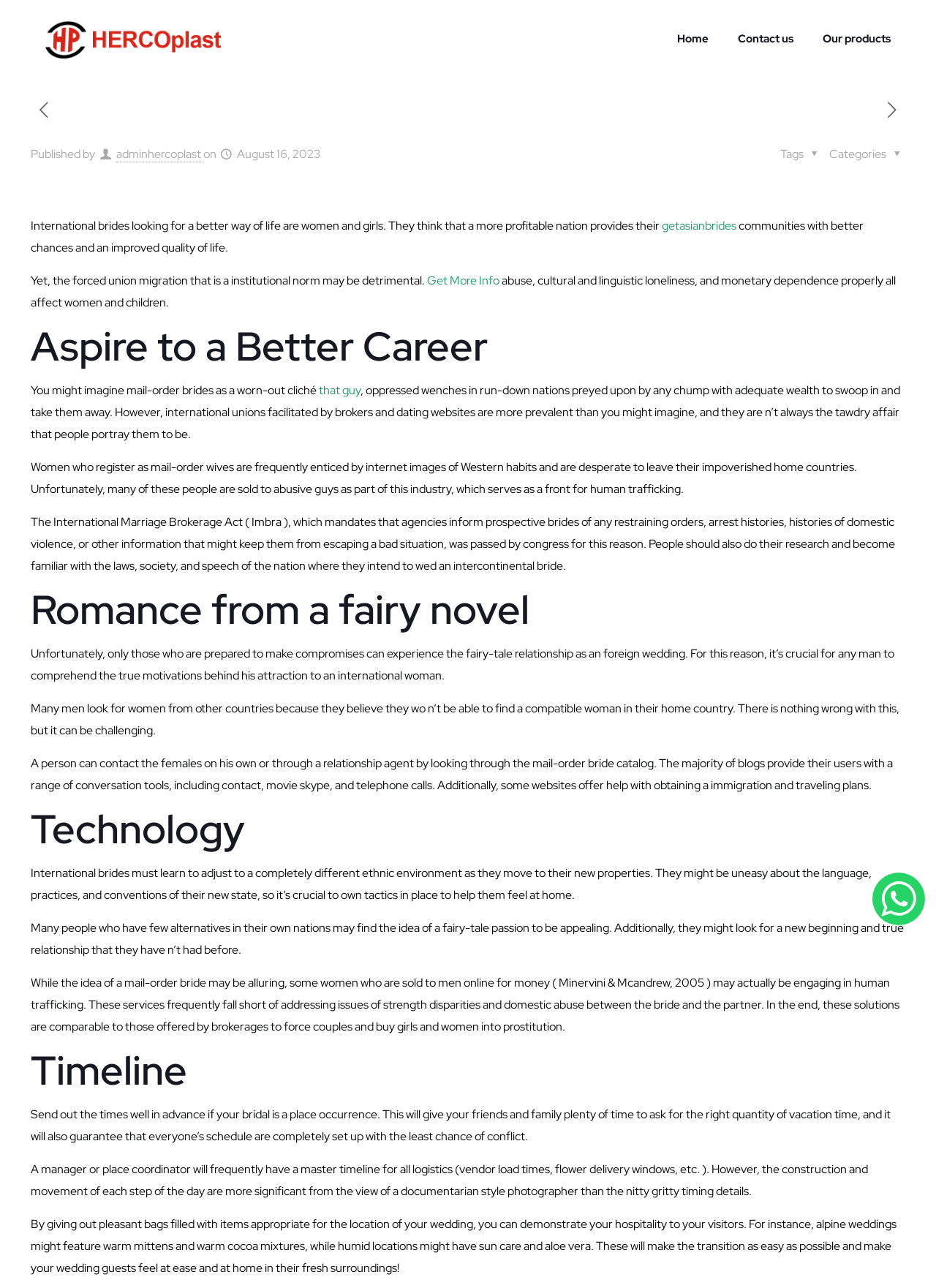What is important for men seeking international brides to understand?
Examine the image closely and answer the question with as much detail as possible.

According to the webpage, it is crucial for men seeking international brides to understand the true motivations behind their attraction to an international woman. This includes recognizing that they may be seeking a compatible partner due to a lack of options in their home country, and being aware of the potential challenges and power imbalances in international relationships.